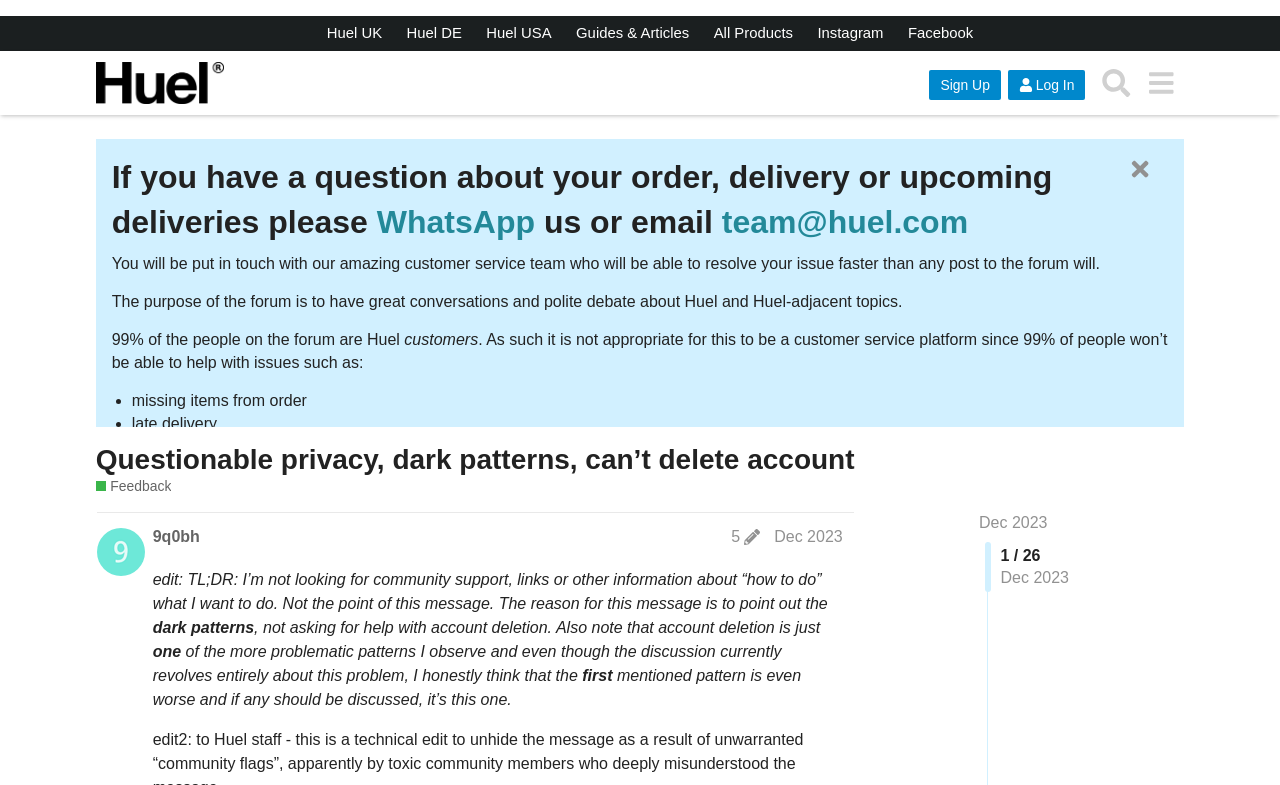Indicate the bounding box coordinates of the element that must be clicked to execute the instruction: "Search for something". The coordinates should be given as four float numbers between 0 and 1, i.e., [left, top, right, bottom].

[0.854, 0.077, 0.89, 0.135]